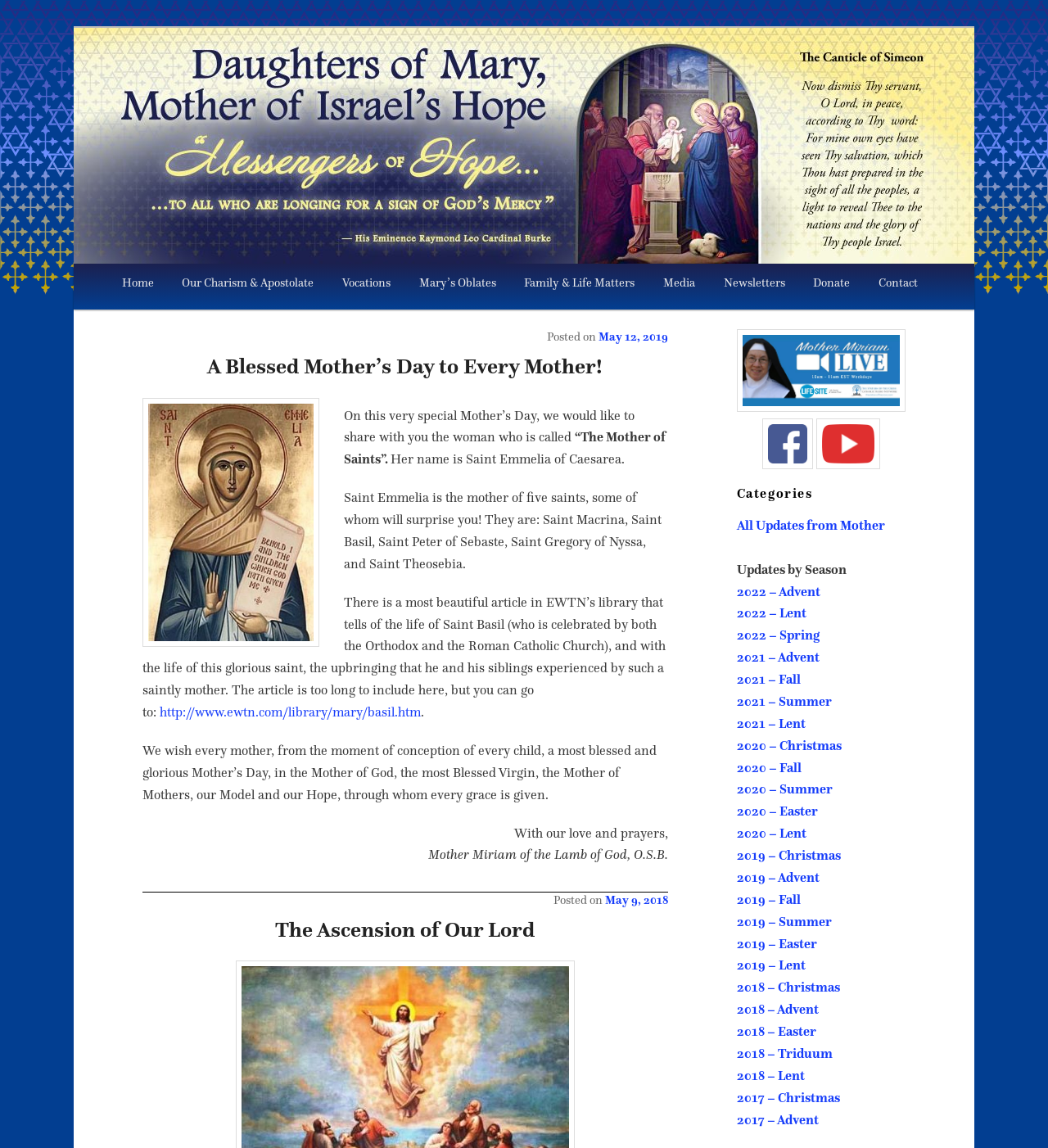How many links are in the 'Categories' section?
Please ensure your answer is as detailed and informative as possible.

I counted the number of link elements in the 'Categories' section, which is located at the bottom of the webpage. There are 24 links in this section, each representing a different category or season.